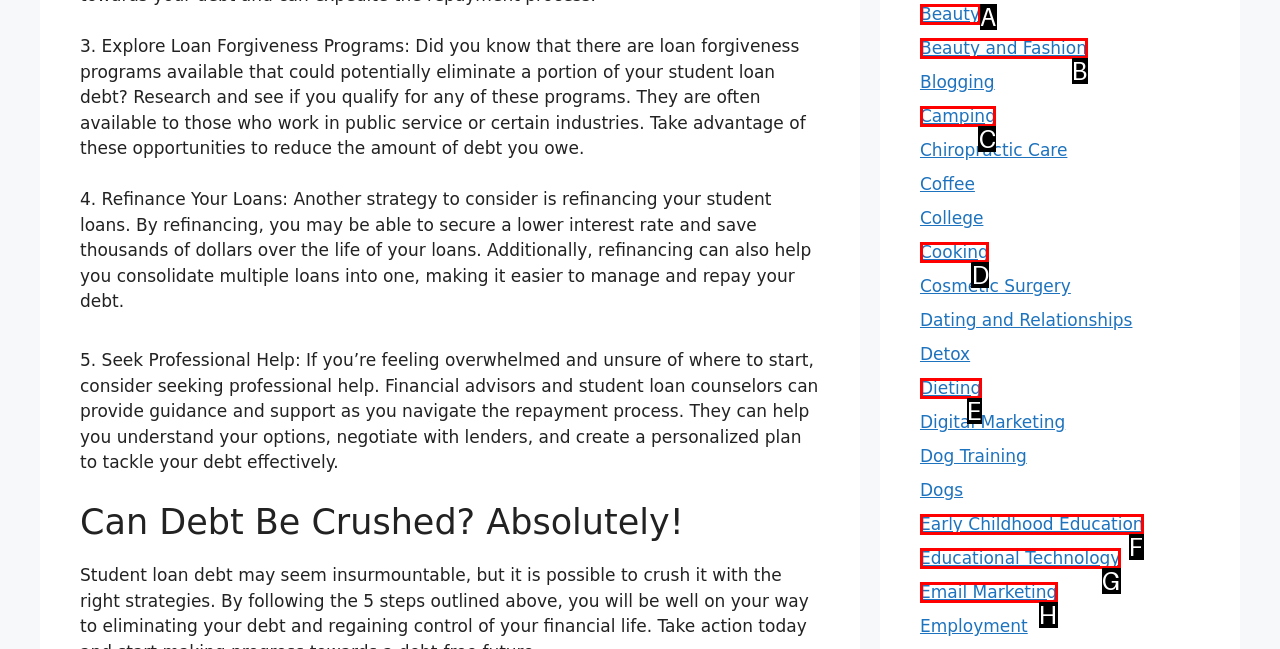Decide which HTML element to click to complete the task: View the category 'Home Inspection' Provide the letter of the appropriate option.

None